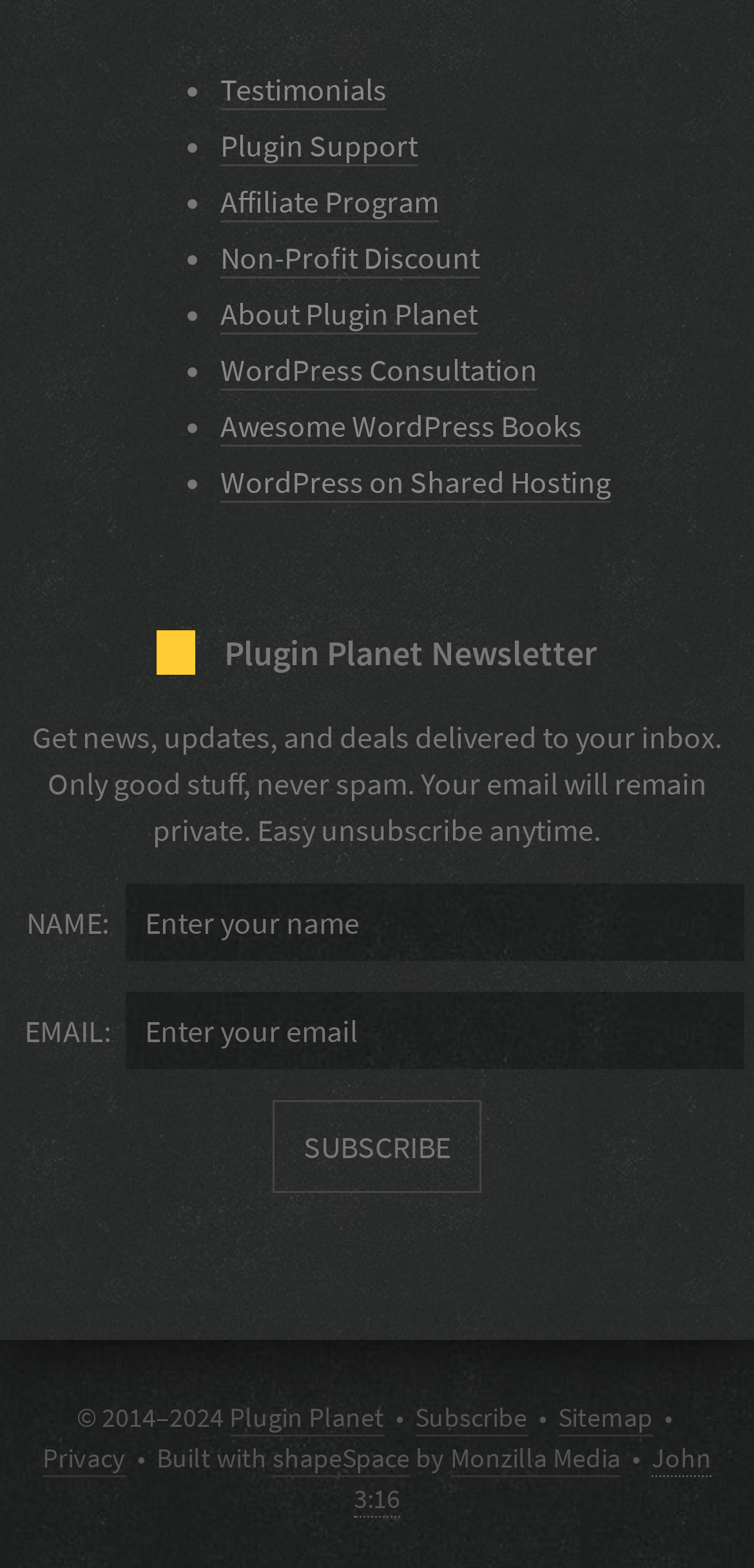Give a concise answer of one word or phrase to the question: 
What is the name of the company that built the website?

Monzilla Media